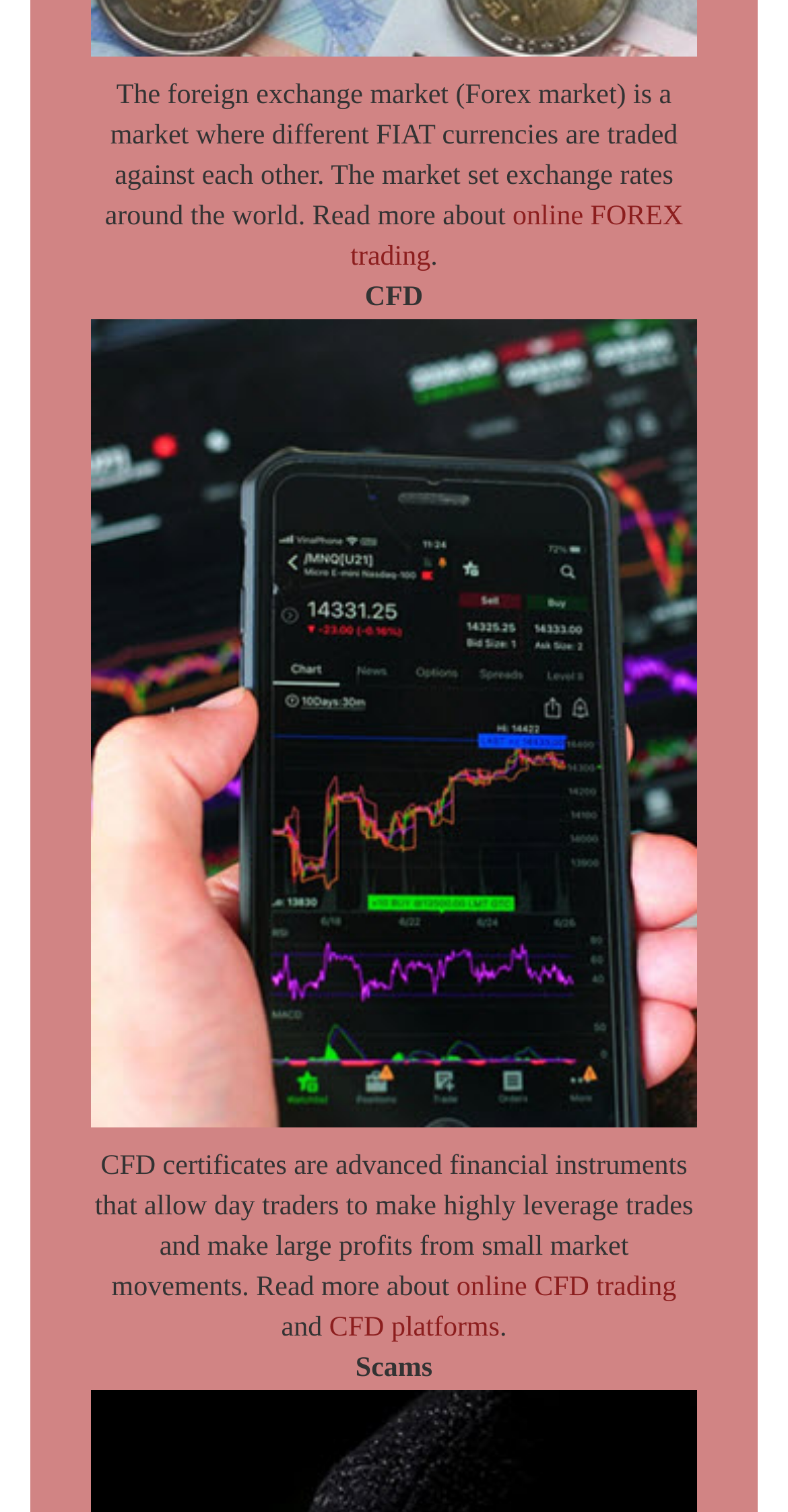Using the element description: "CFD platforms", determine the bounding box coordinates. The coordinates should be in the format [left, top, right, bottom], with values between 0 and 1.

[0.418, 0.868, 0.634, 0.888]